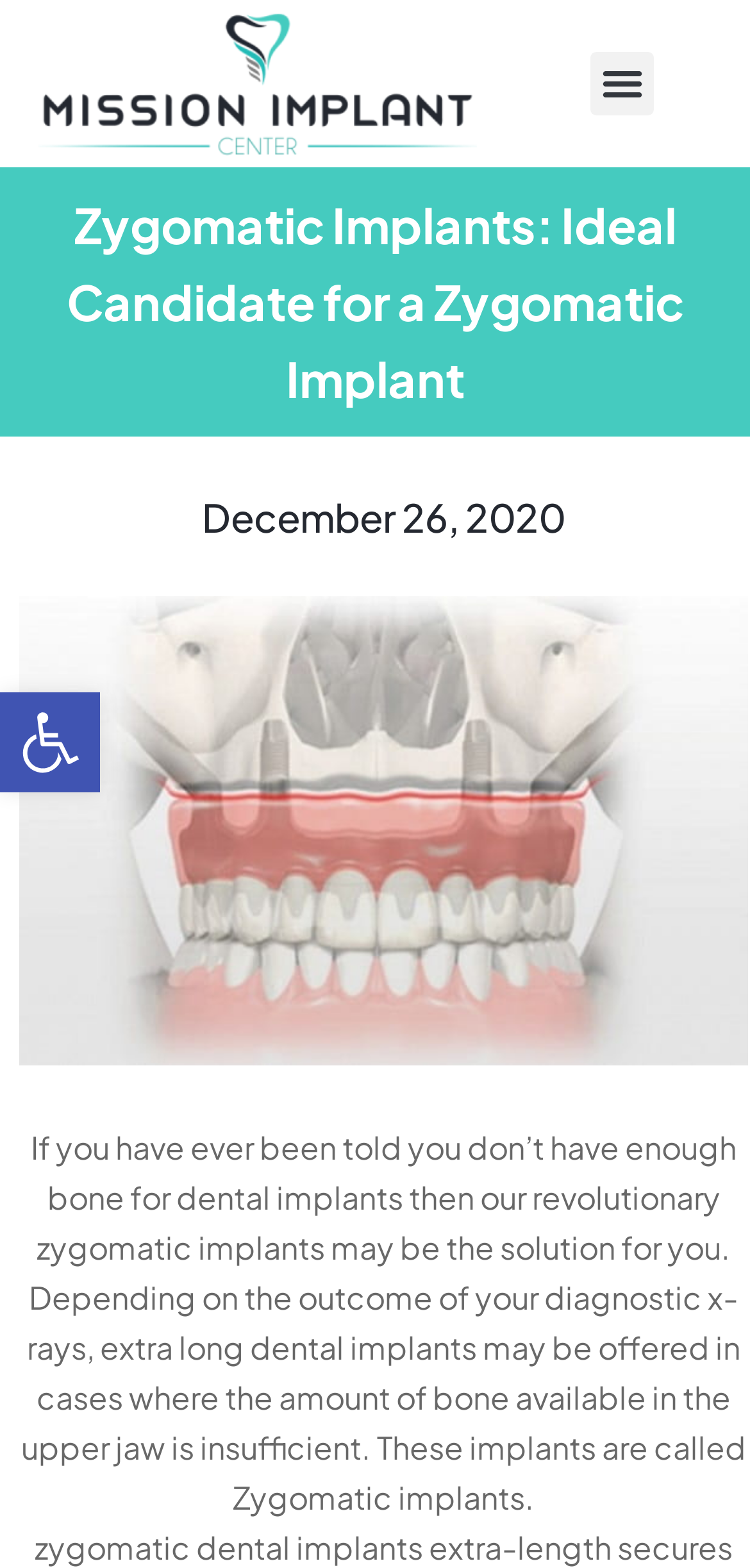Is there a date mentioned on the webpage?
Please look at the screenshot and answer in one word or a short phrase.

Yes